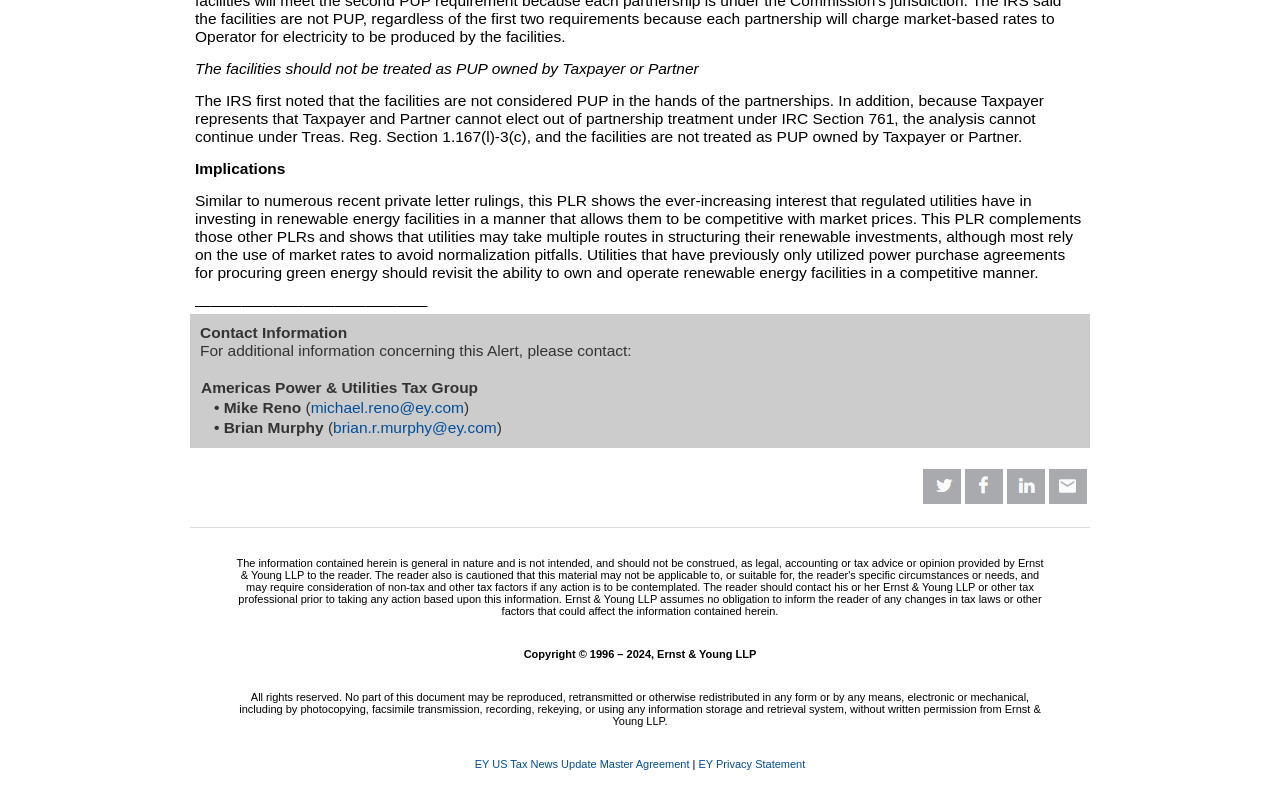Using the format (top-left x, top-left y, bottom-right x, bottom-right y), and given the element description, identify the bounding box coordinates within the screenshot: EY Privacy Statement

[0.546, 0.938, 0.629, 0.953]